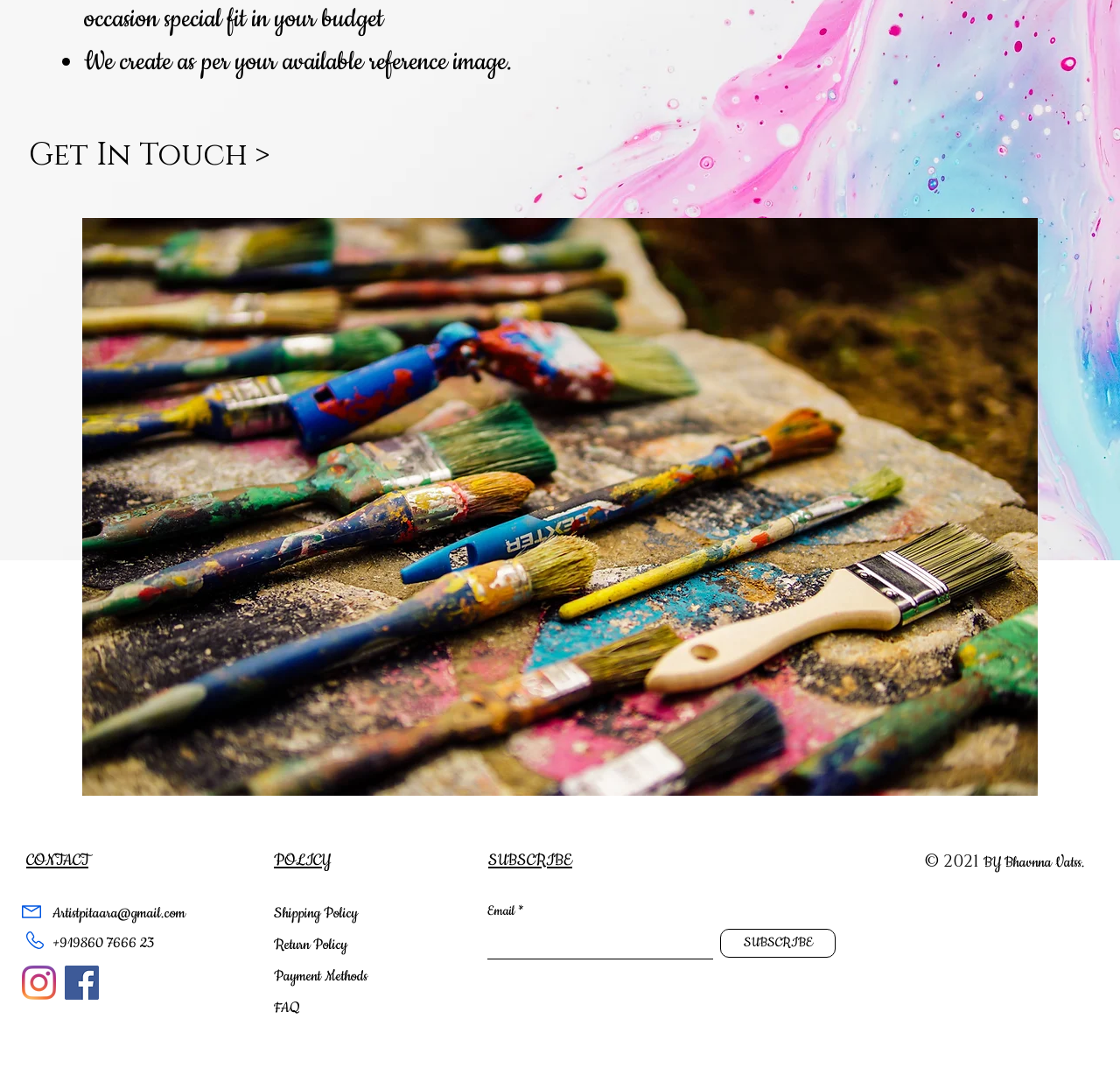Provide the bounding box coordinates of the HTML element this sentence describes: "Get In Touch >".

[0.026, 0.103, 0.291, 0.188]